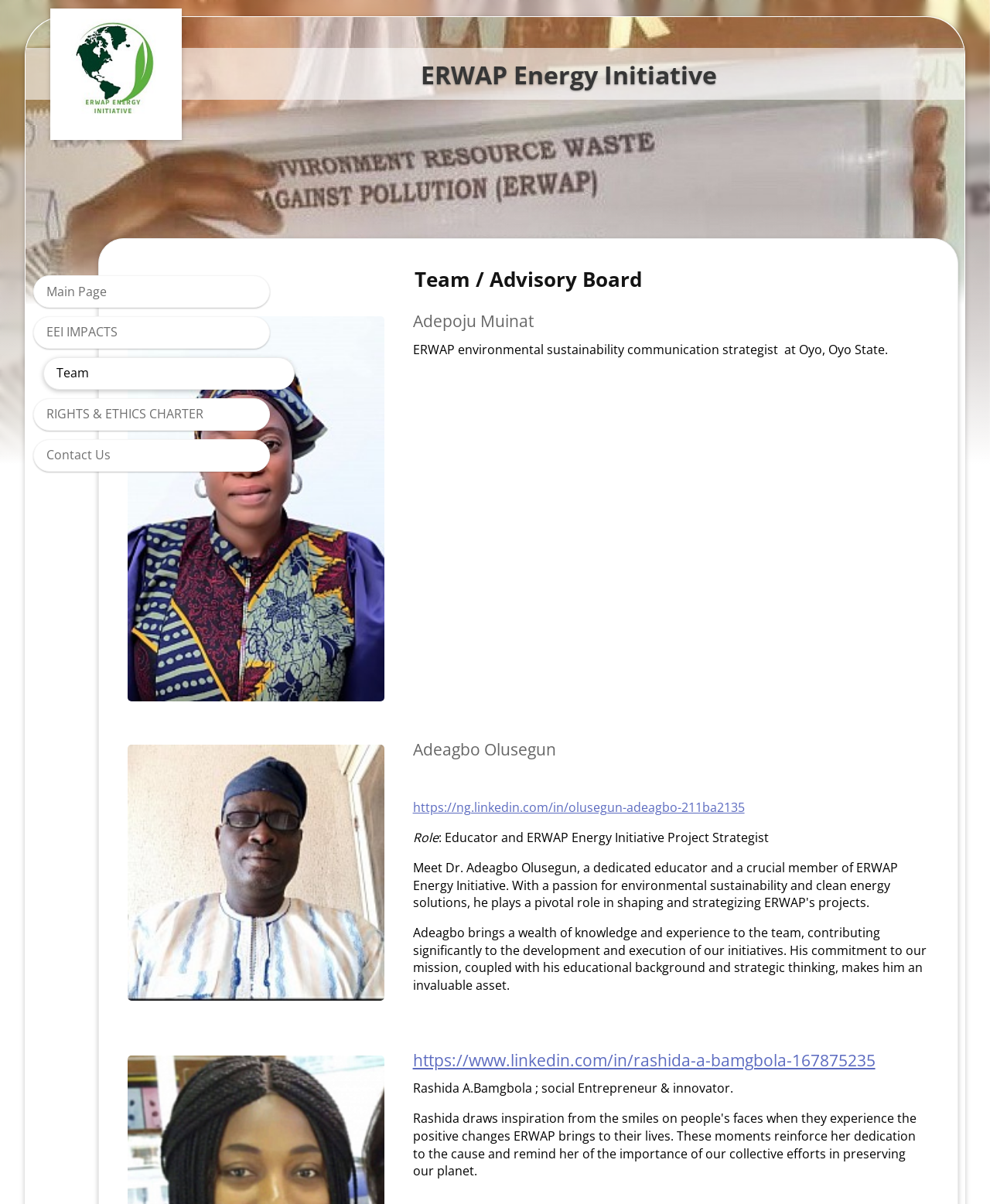Identify the title of the webpage and provide its text content.

ERWAP Energy Initiative 
